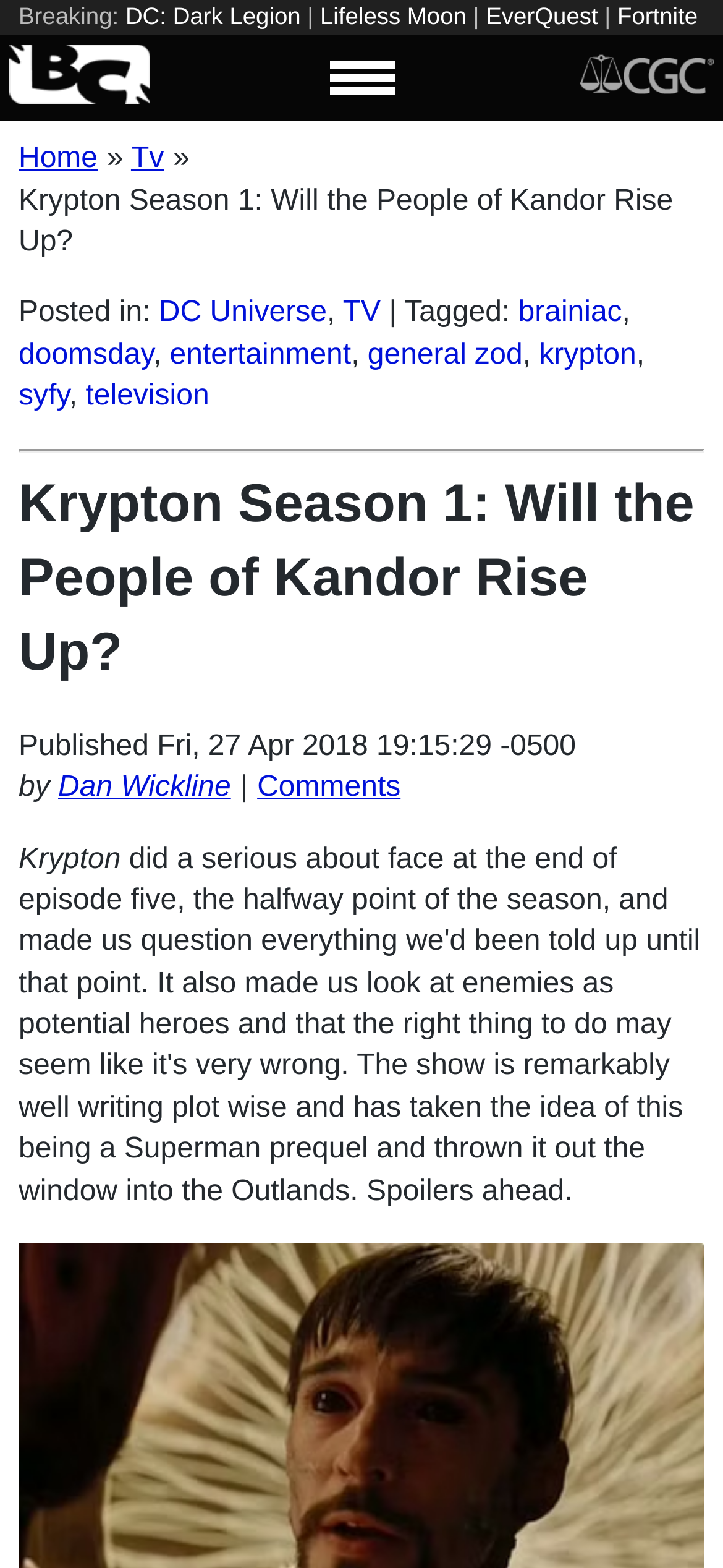Locate the bounding box of the UI element defined by this description: "Lifeless Moon". The coordinates should be given as four float numbers between 0 and 1, formatted as [left, top, right, bottom].

[0.443, 0.001, 0.645, 0.019]